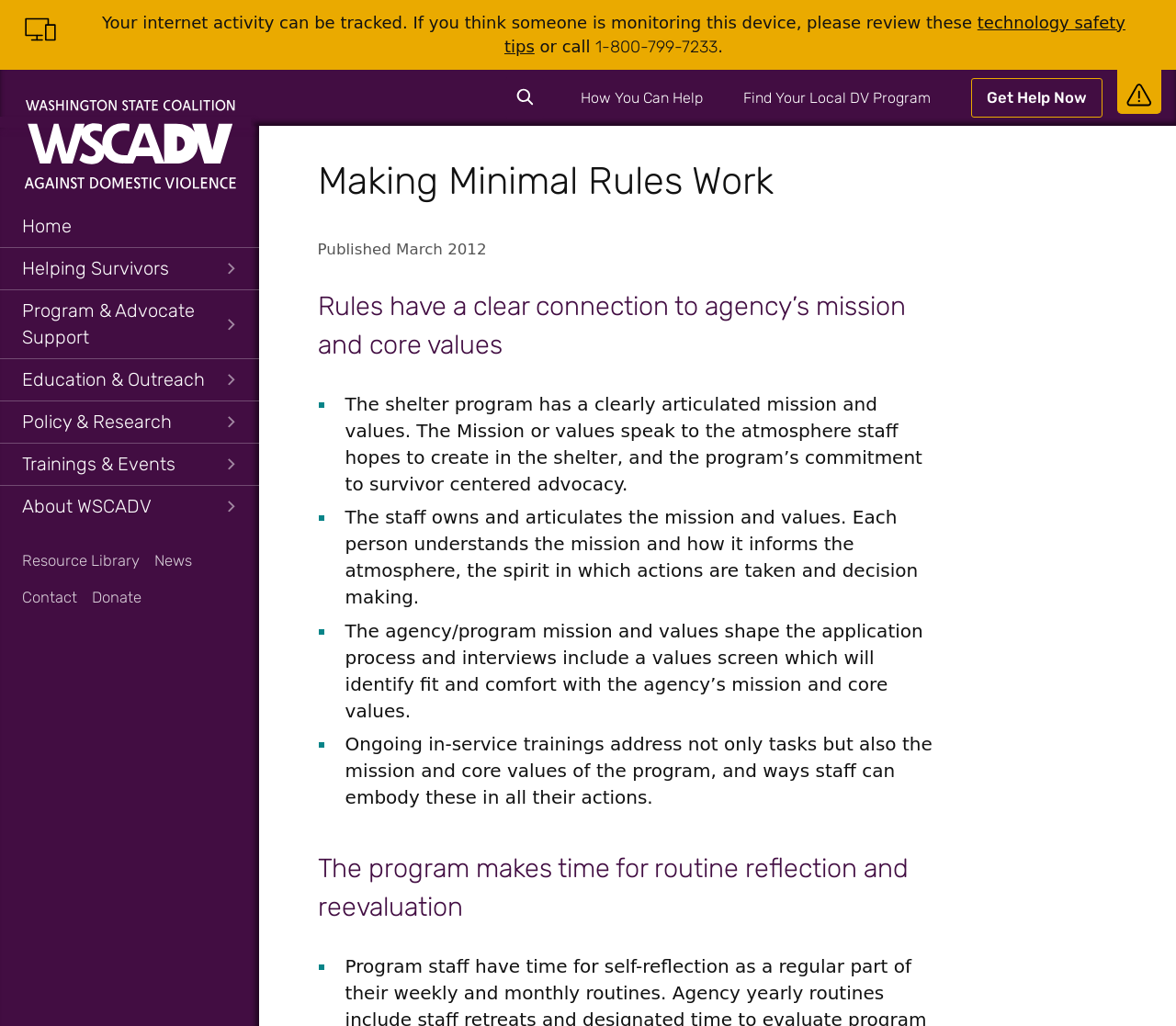Locate the bounding box coordinates of the element that needs to be clicked to carry out the instruction: "Read 'Why Mobile Marketing'". The coordinates should be given as four float numbers ranging from 0 to 1, i.e., [left, top, right, bottom].

None